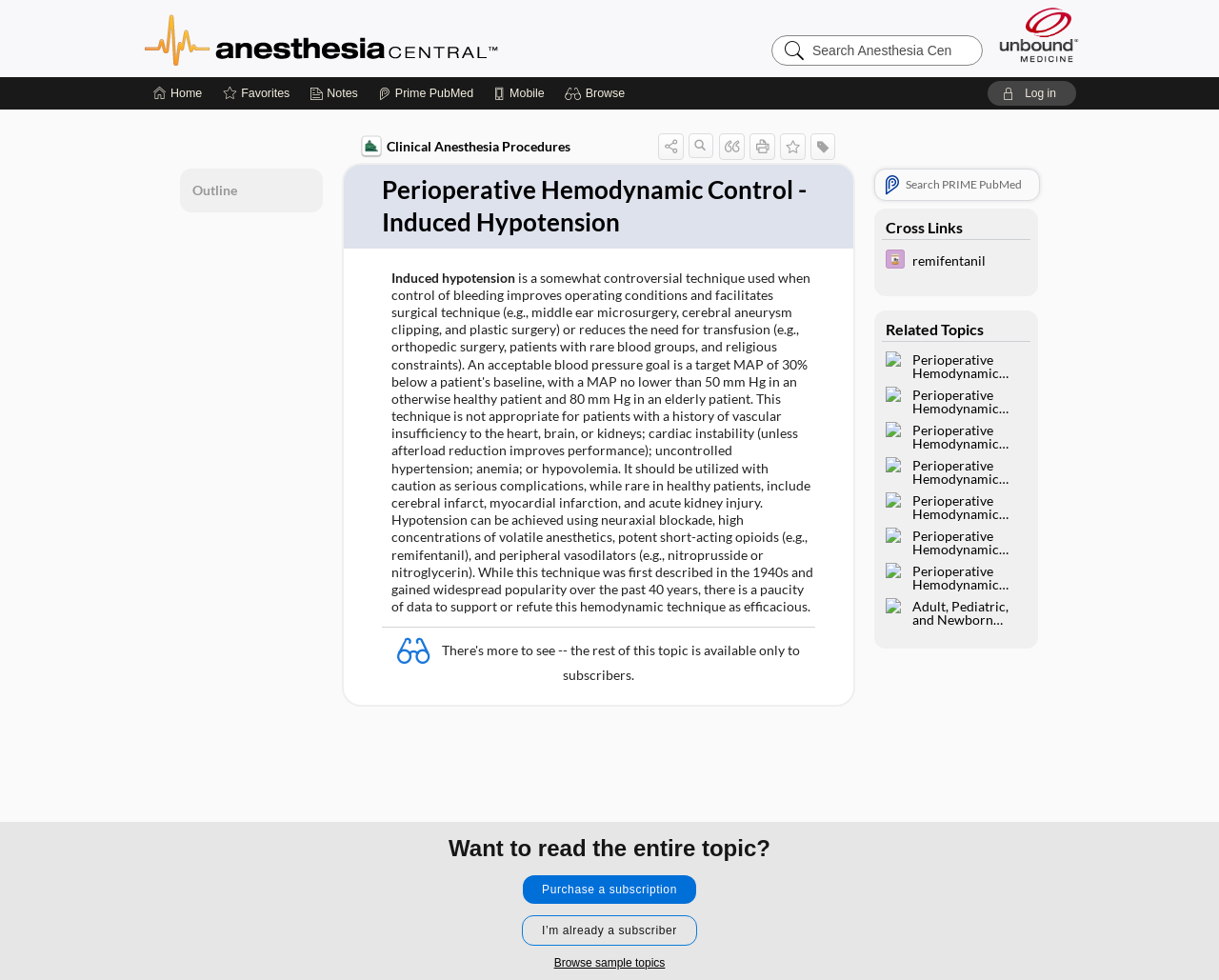Identify the bounding box for the described UI element. Provide the coordinates in (top-left x, top-left y, bottom-right x, bottom-right y) format with values ranging from 0 to 1: 3.3 Jawbusters

None